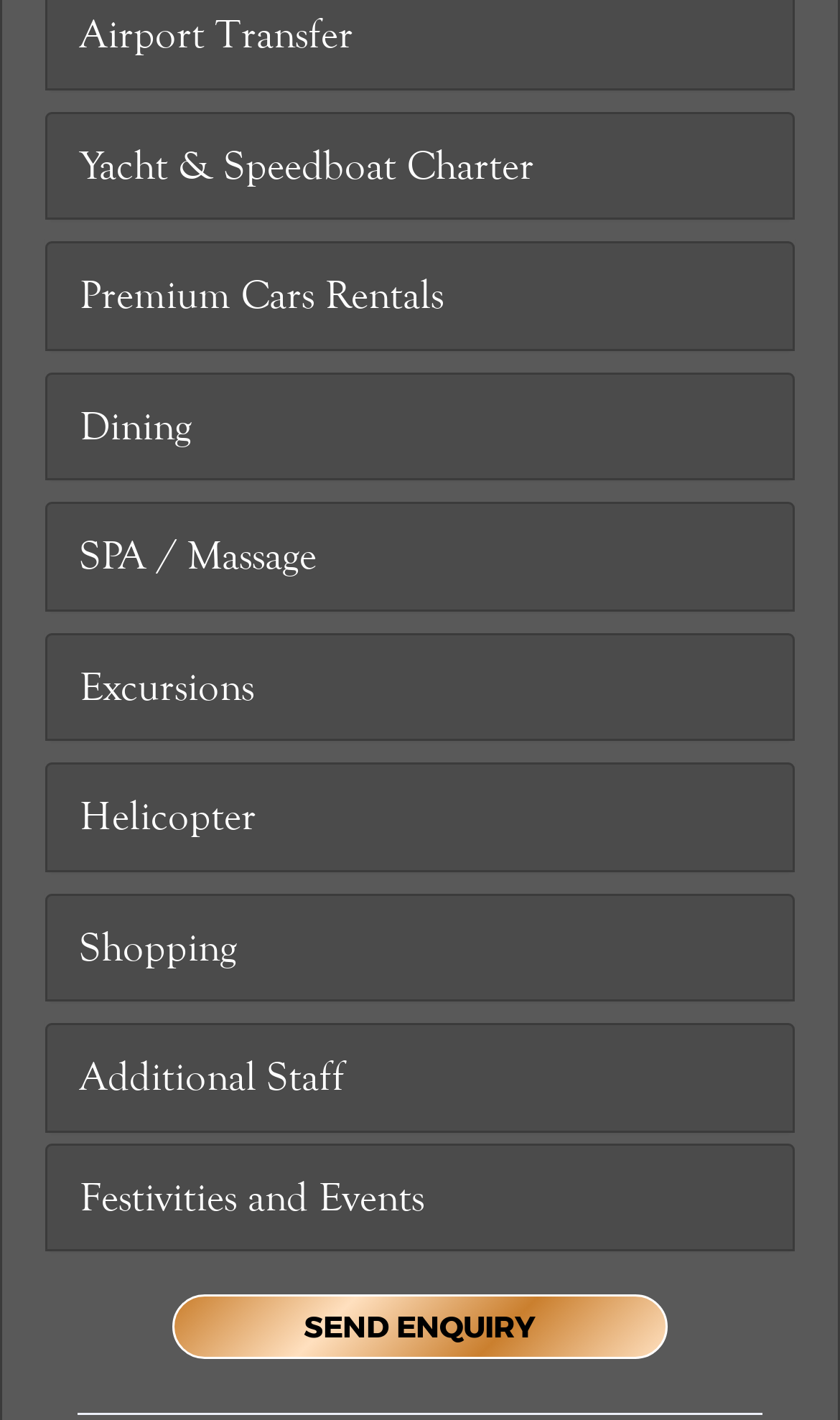Locate the bounding box coordinates of the clickable element to fulfill the following instruction: "Explore Yacht & Speedboat Charter". Provide the coordinates as four float numbers between 0 and 1 in the format [left, top, right, bottom].

[0.095, 0.095, 0.905, 0.139]